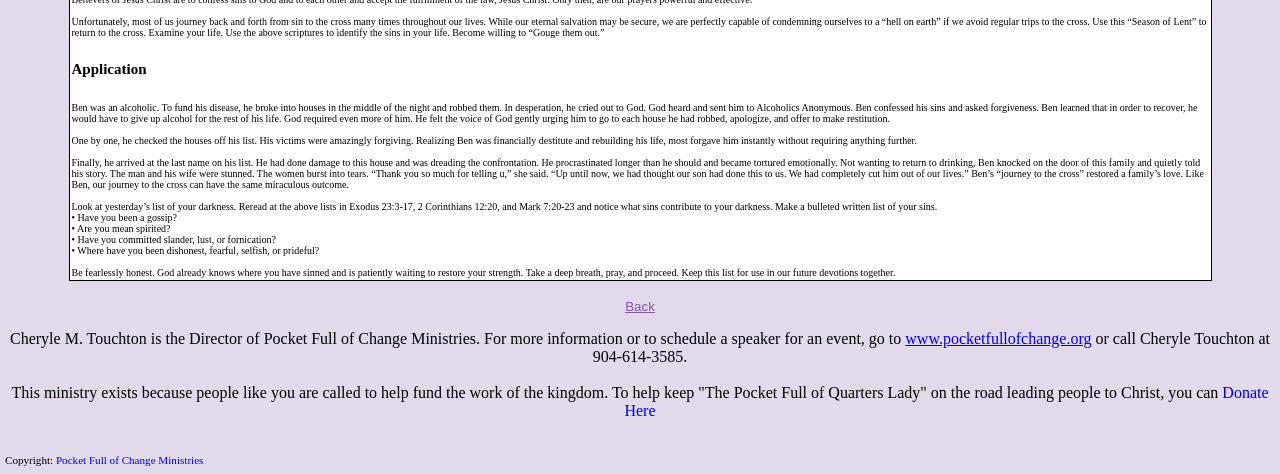What is the author encouraging the reader to do with their list of sins?
Answer the question in as much detail as possible.

The author suggests that the reader should keep their list of sins for use in future devotions, implying that it will be a useful tool for continued reflection and growth.